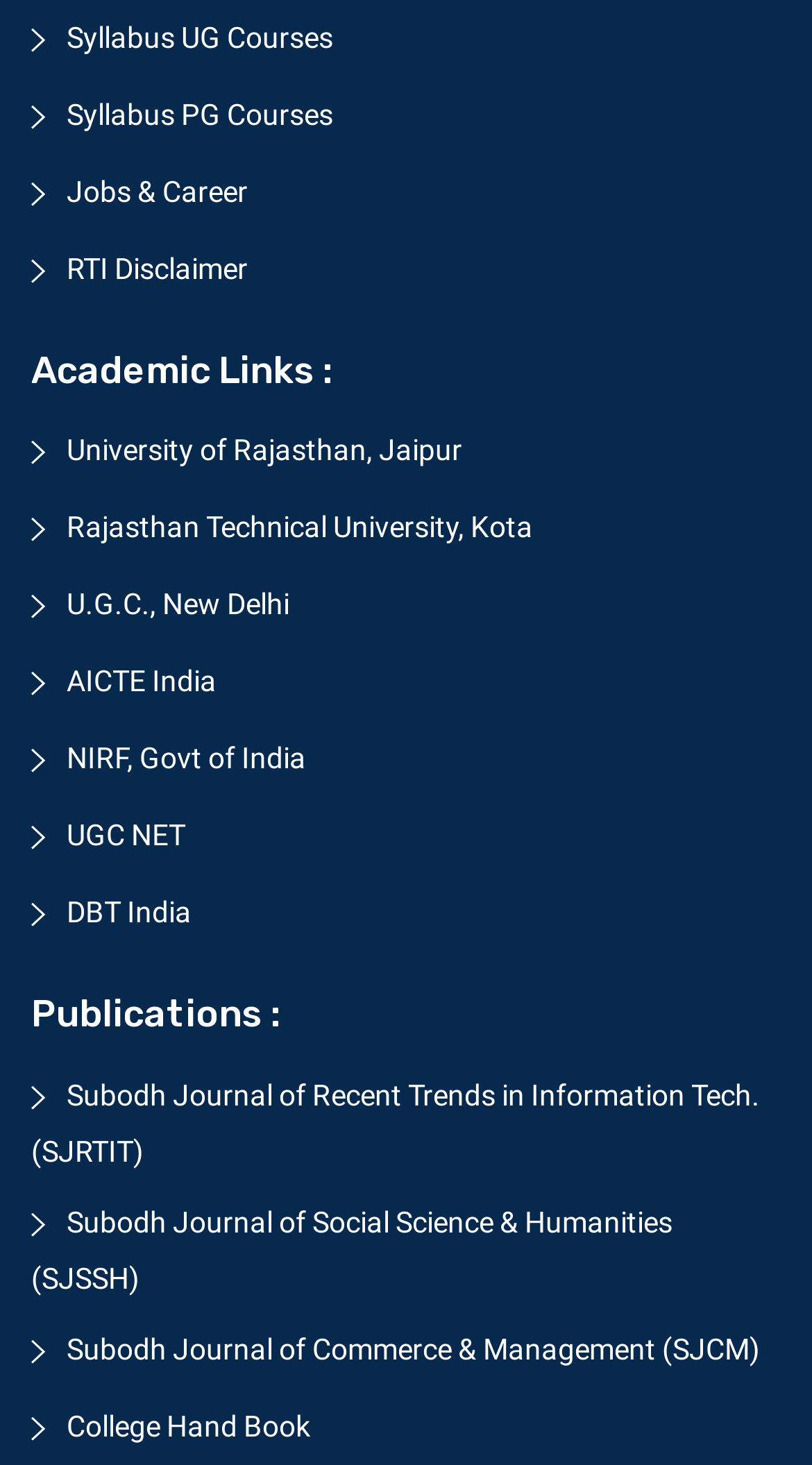Please find the bounding box coordinates of the element that needs to be clicked to perform the following instruction: "View Syllabus for UG Courses". The bounding box coordinates should be four float numbers between 0 and 1, represented as [left, top, right, bottom].

[0.038, 0.014, 0.41, 0.037]